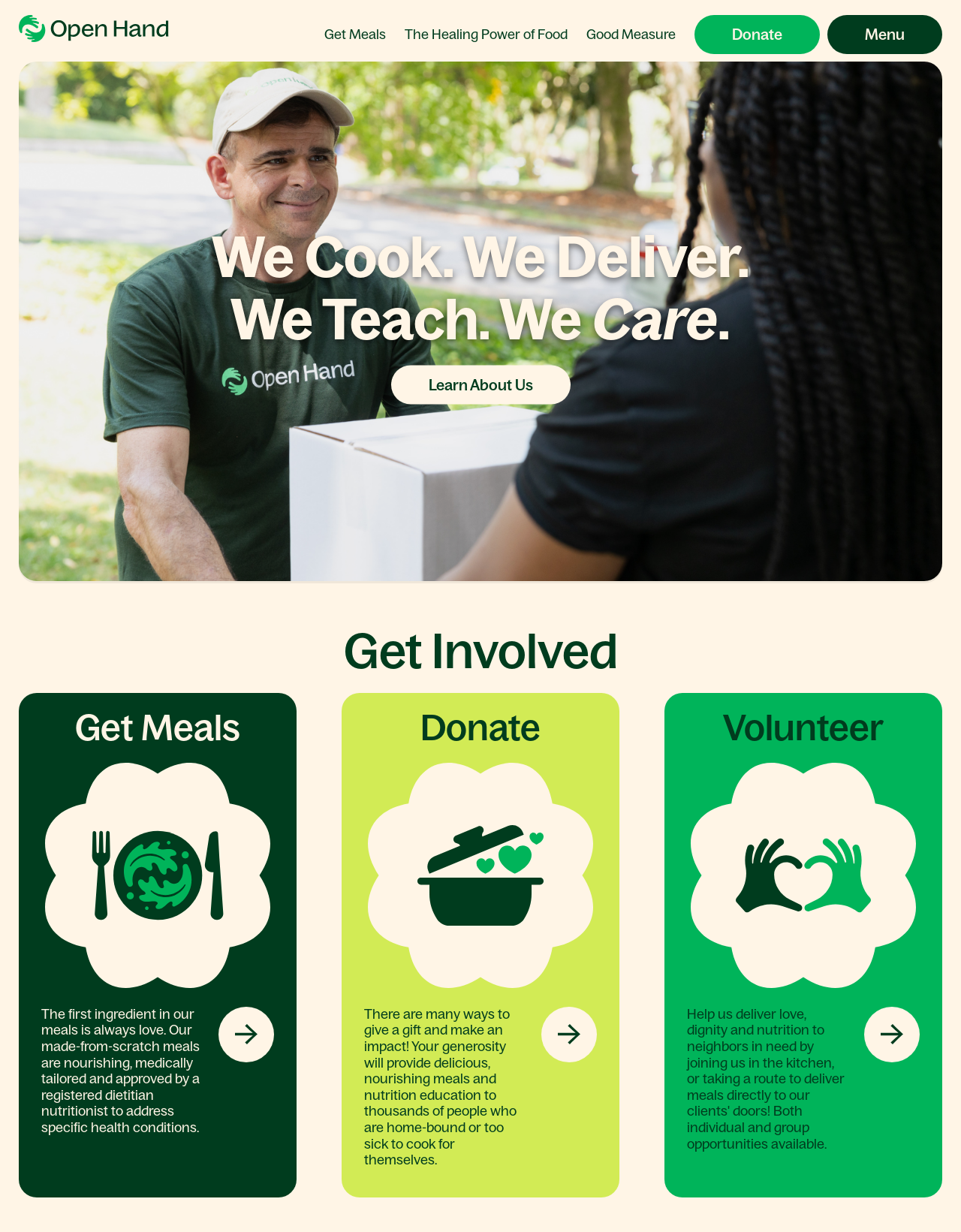Provide a brief response to the question below using one word or phrase:
What is the name of the organization?

Open Hand